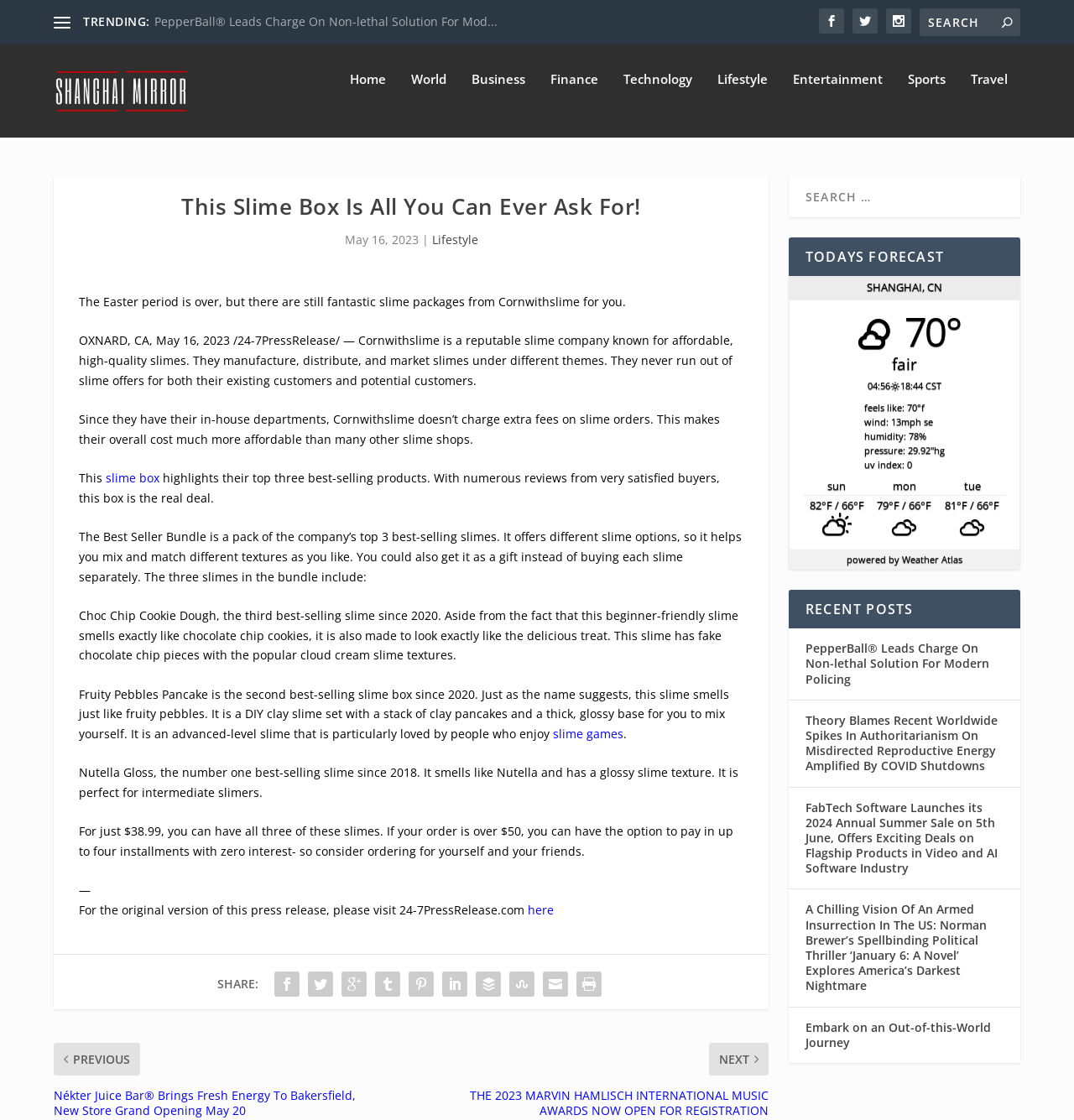Determine the bounding box coordinates of the section I need to click to execute the following instruction: "Search for something". Provide the coordinates as four float numbers between 0 and 1, i.e., [left, top, right, bottom].

[0.856, 0.007, 0.95, 0.032]